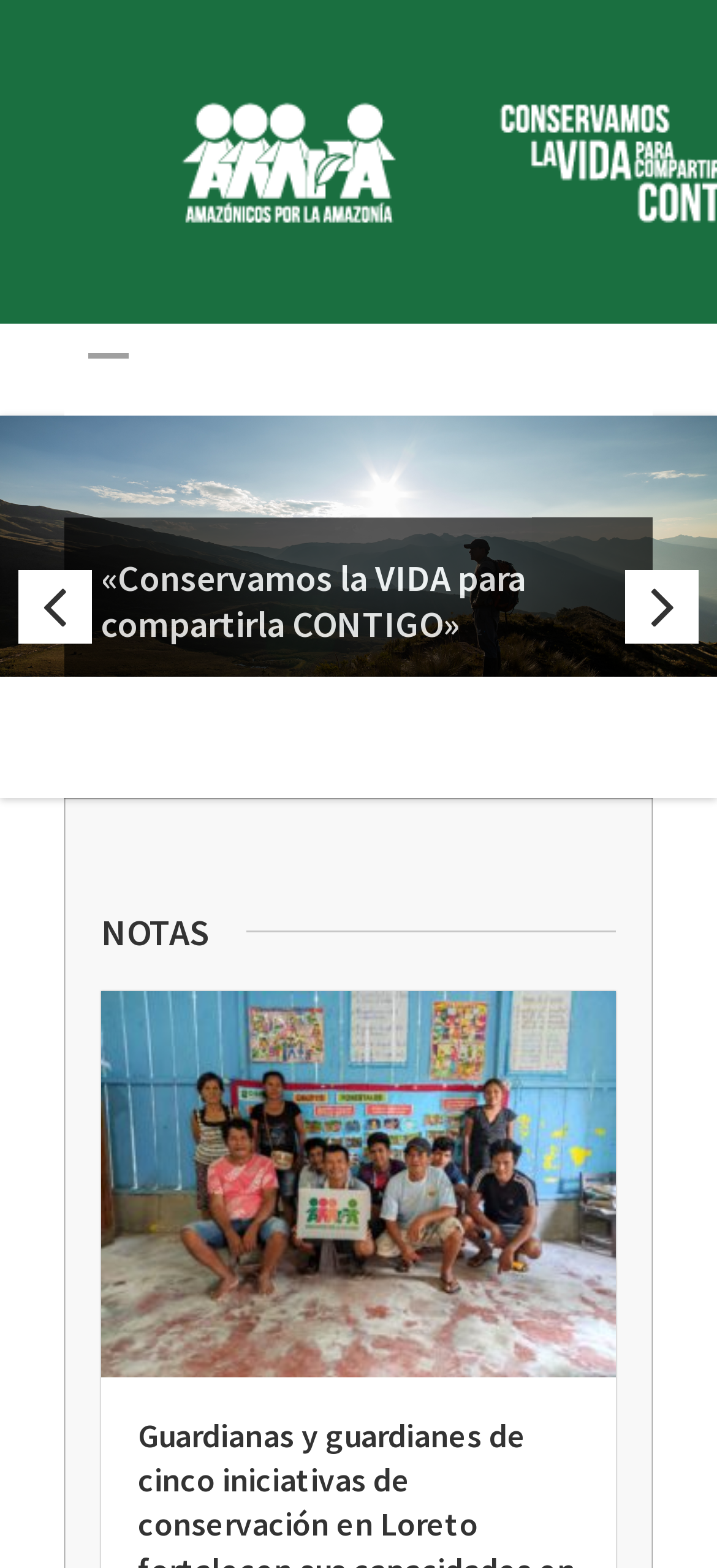Generate a thorough description of the webpage.

The webpage is about AMPA, which stands for Amazónicos por la Amazonía. At the top, there is a heading with the title "AMPA – Amazónicos por la Amazonía" and a link with the same text. Below this, there are several links with quotes, such as "«Muchos latidos, un solo corazón»", "«Conservamos la VIDA para compartirla CONTIGO»", and others, which are also headings. These quotes are positioned horizontally across the page, taking up the full width.

To the left of these quotes, there are navigation links, "Previous" and "Next", represented by icons. Below the quotes, there is a section titled "NOTAS", which contains a figure with a link to an article titled "Guardianas y guardianes de cinco iniciativas de conservación en Loreto fortalecen sus capacidades en vigilancia y control comunitaria". This article has a timestamp of "10 mayo, 2024".